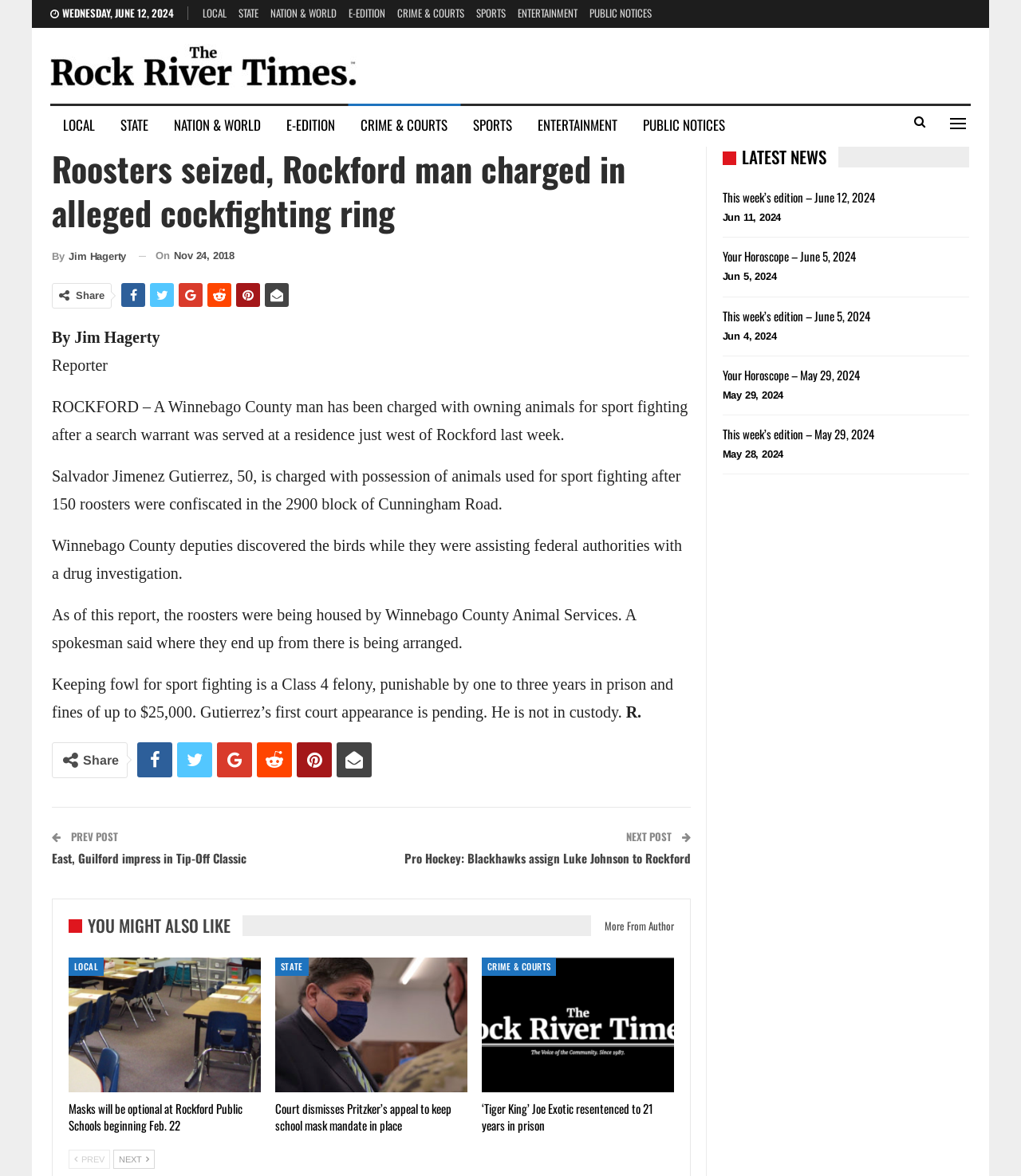Please determine the bounding box coordinates of the element's region to click for the following instruction: "Read articles about 'Interior Design'".

None